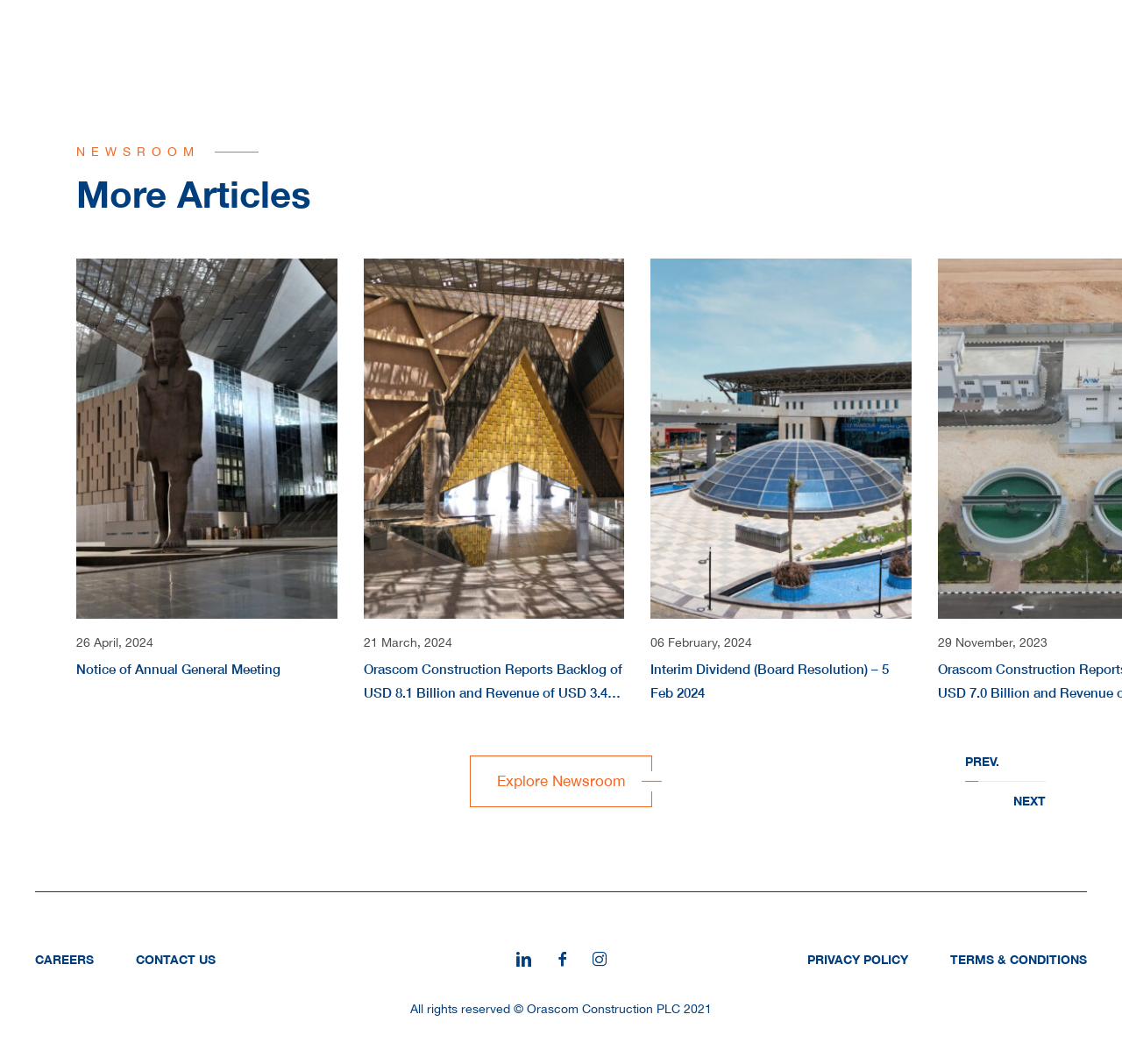Find the bounding box coordinates of the area that needs to be clicked in order to achieve the following instruction: "View Orascom Construction Reports Backlog of USD 8.1 Billion and Revenue of USD 3.4 Billion in FY 2023". The coordinates should be specified as four float numbers between 0 and 1, i.e., [left, top, right, bottom].

[0.324, 0.243, 0.556, 0.671]